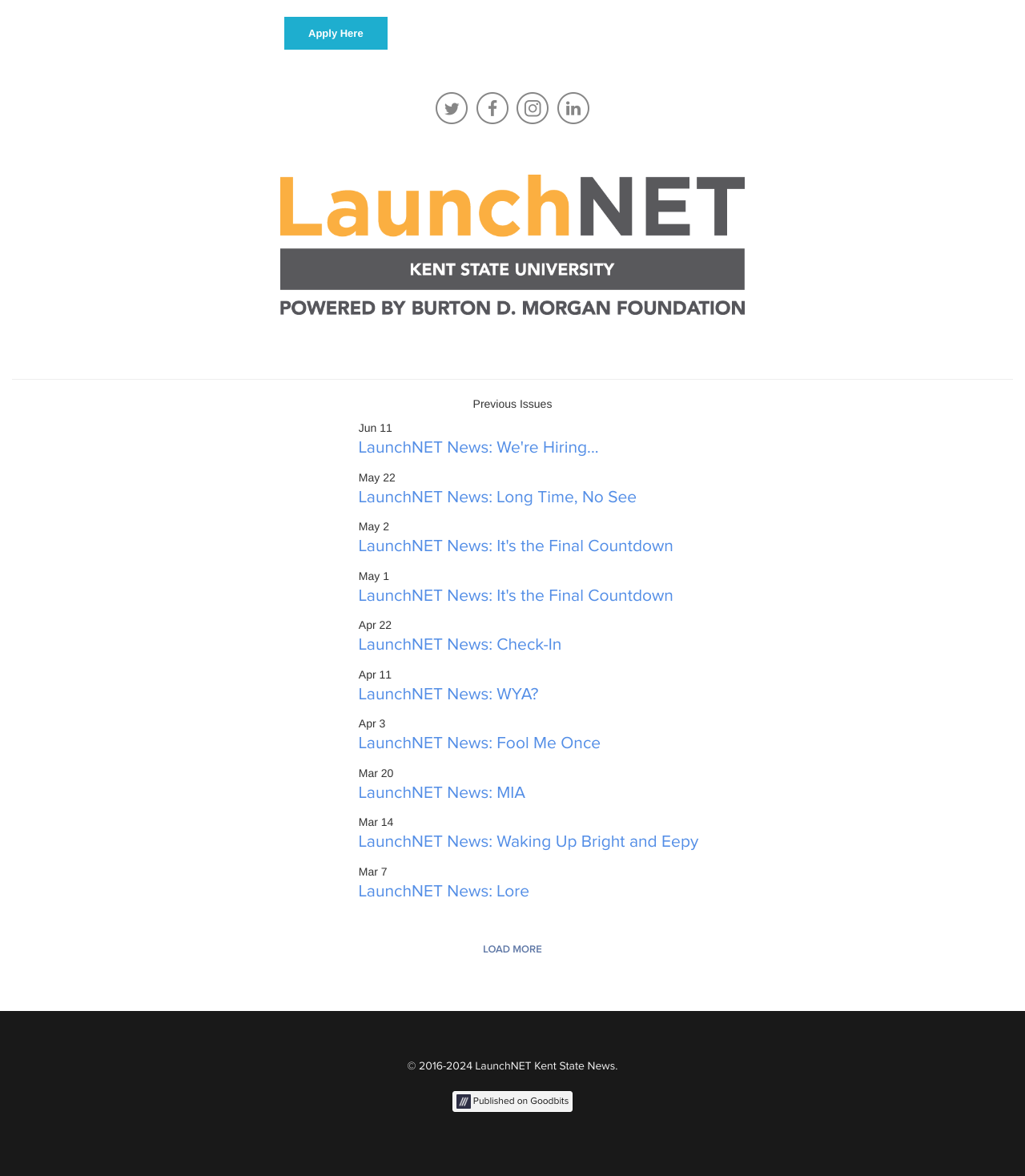What is the text of the button at the bottom of the page?
Look at the image and answer the question with a single word or phrase.

LOAD MORE